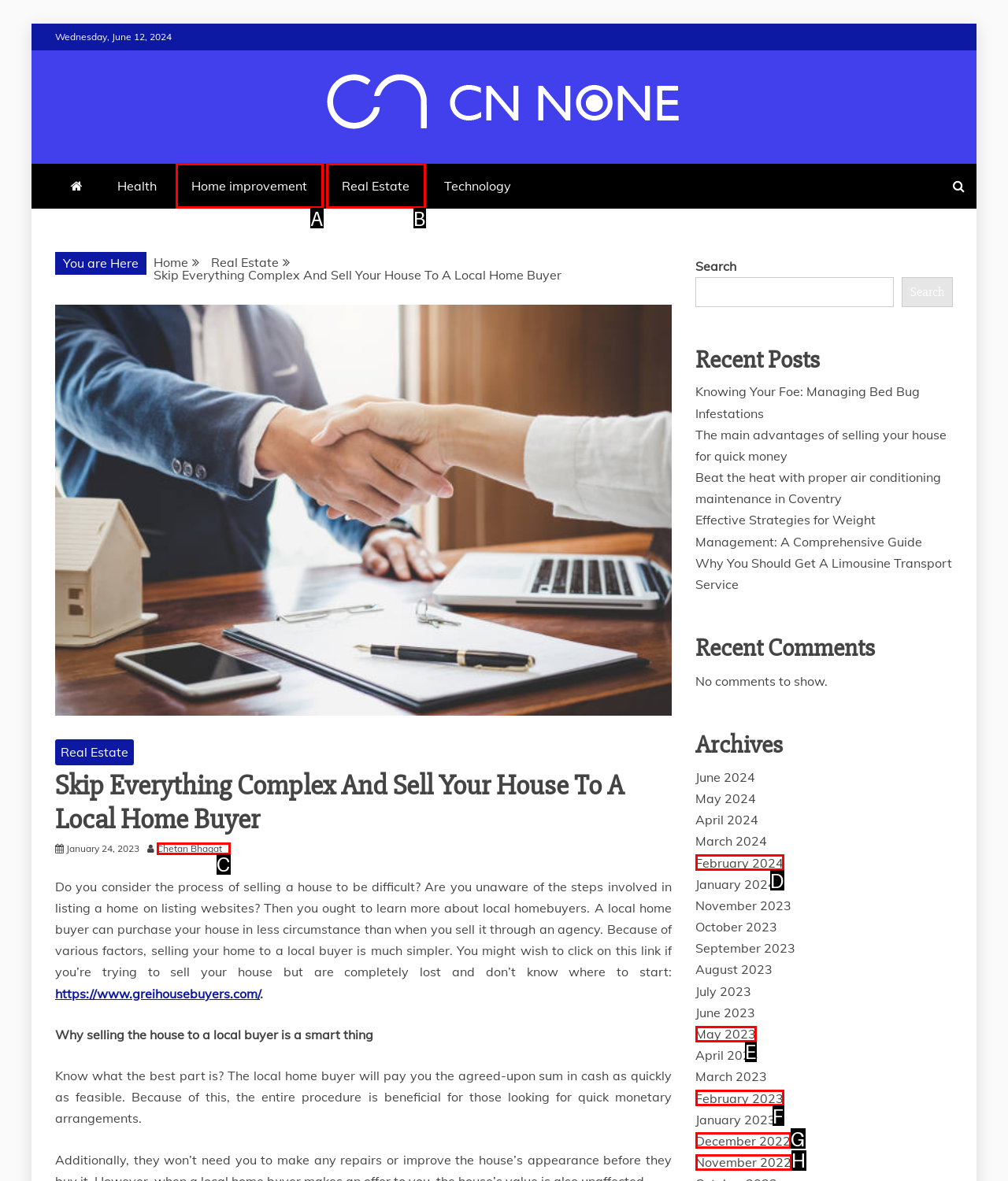Find the option that matches this description: November 2022
Provide the matching option's letter directly.

H